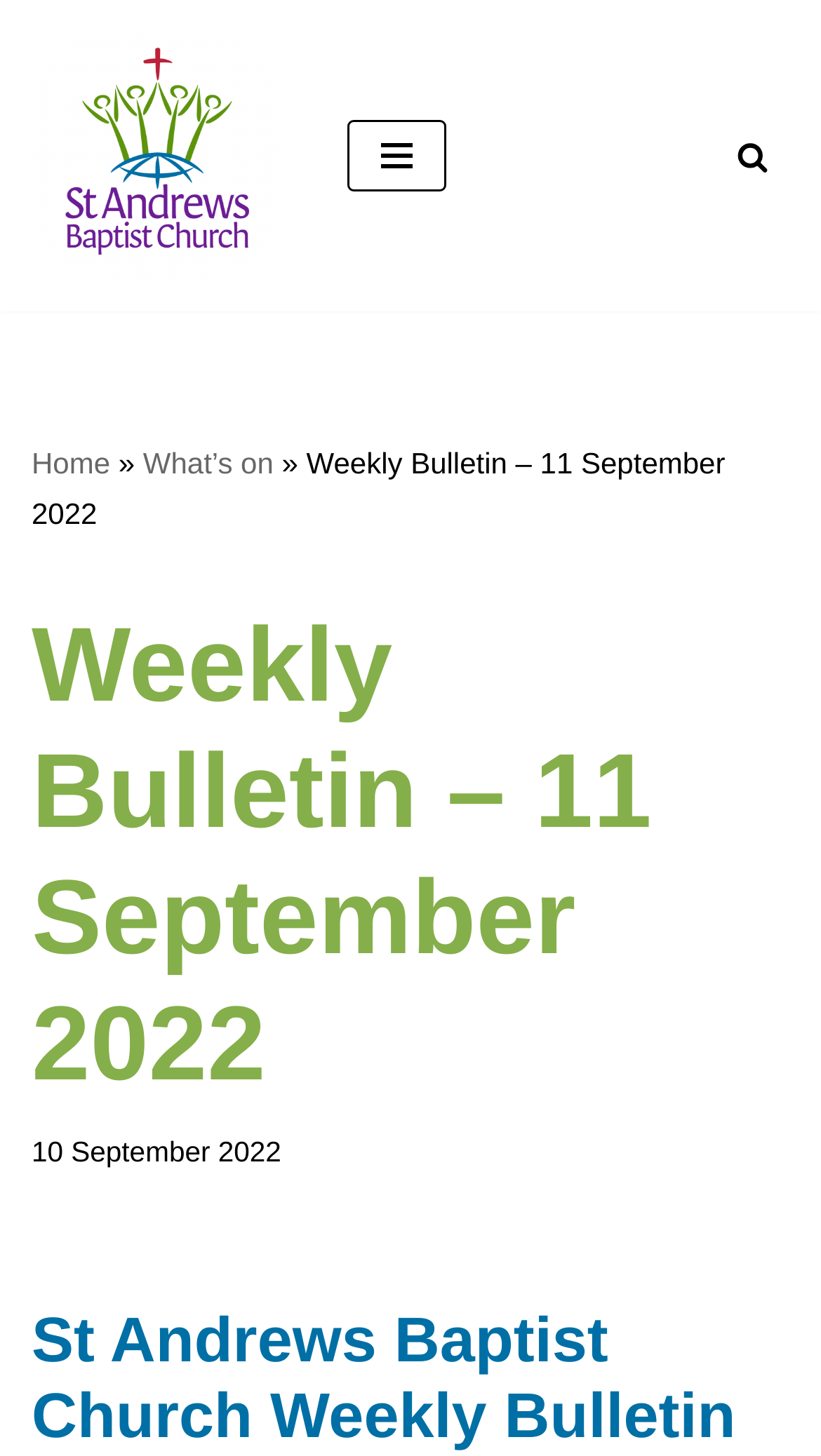Please look at the image and answer the question with a detailed explanation: Is there a search function on the page?

I found that there is a search function on the page by looking at the link element with the text 'Search' and the image element next to it, which suggests that it is a search function.